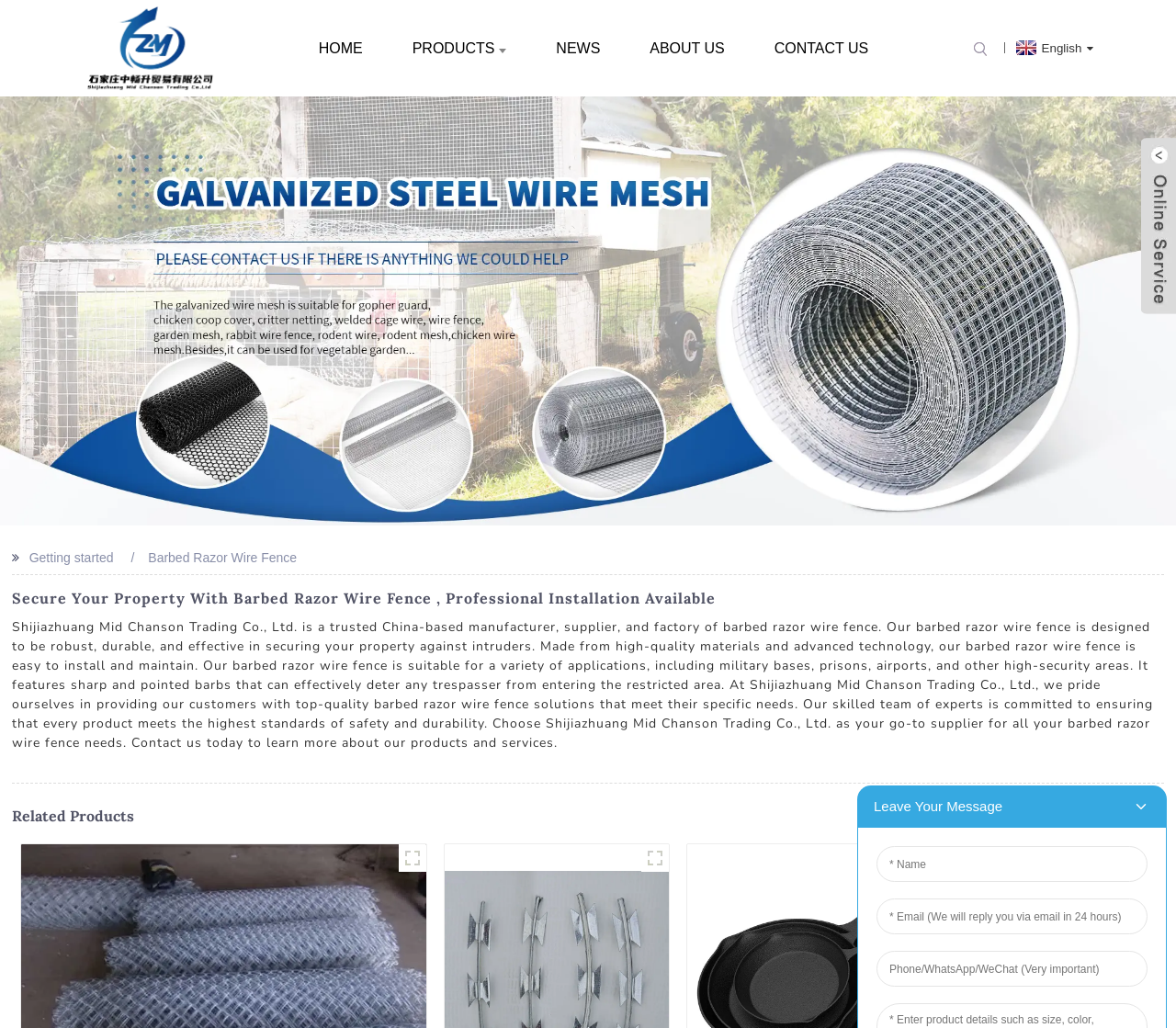What is the main product of this website?
Offer a detailed and exhaustive answer to the question.

Based on the webpage content, especially the heading 'Secure Your Property With Barbed Razor Wire Fence, Professional Installation Available' and the description of the product, it is clear that the main product of this website is Barbed Razor Wire Fence.